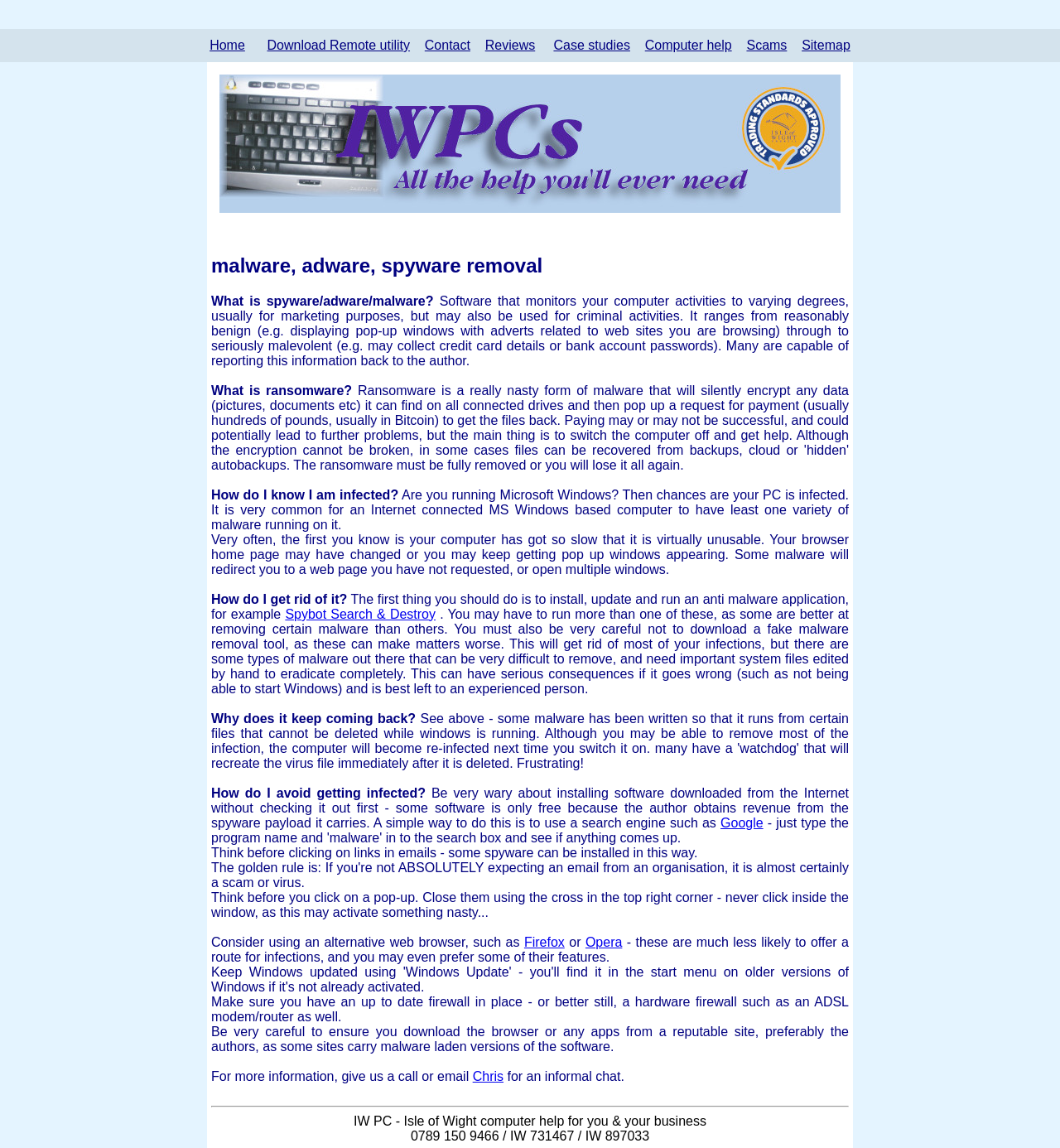Bounding box coordinates are specified in the format (top-left x, top-left y, bottom-right x, bottom-right y). All values are floating point numbers bounded between 0 and 1. Please provide the bounding box coordinate of the region this sentence describes: PHILOSOPHY

None